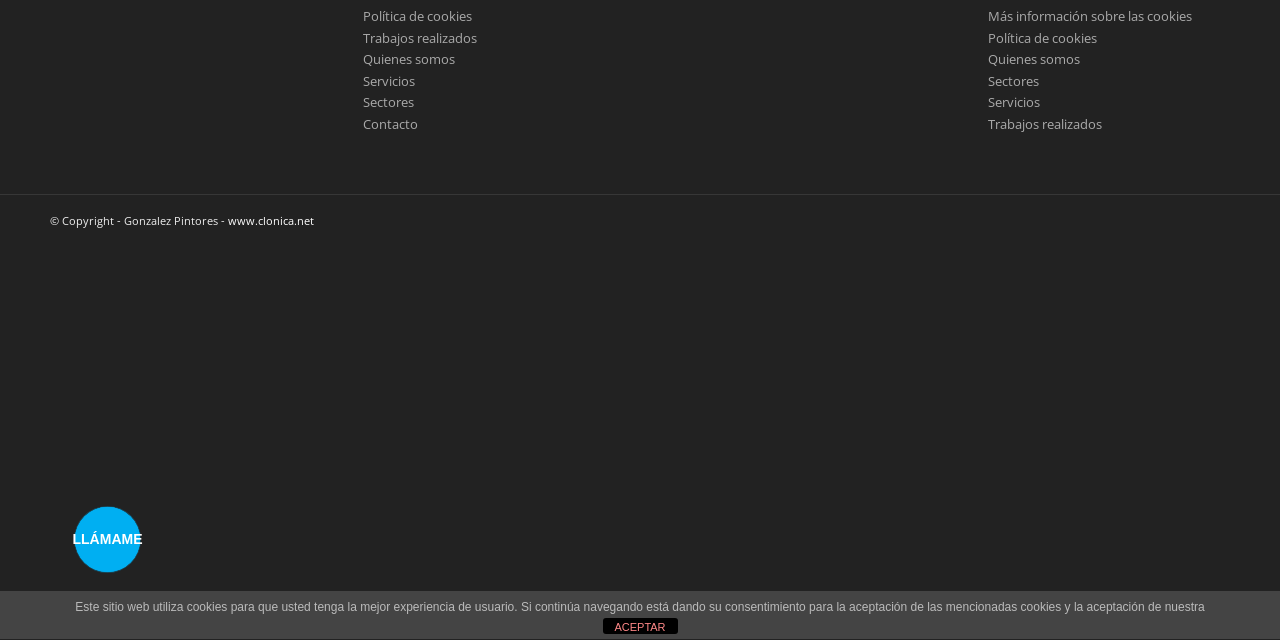Using the description "Más información sobre las cookies", locate and provide the bounding box of the UI element.

[0.772, 0.012, 0.931, 0.04]